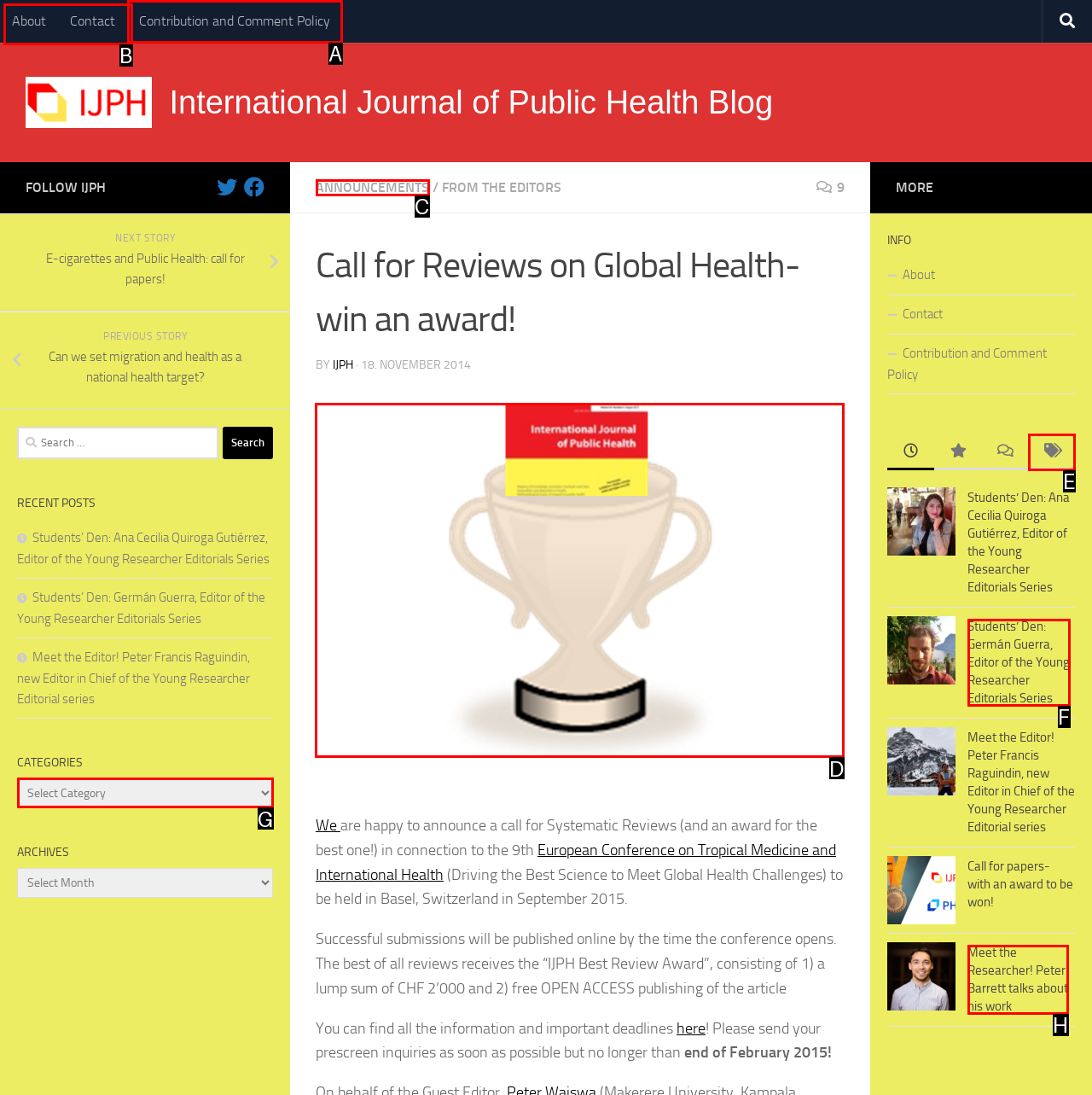Identify the correct letter of the UI element to click for this task: view the Irish County Map - County Limerick
Respond with the letter from the listed options.

None